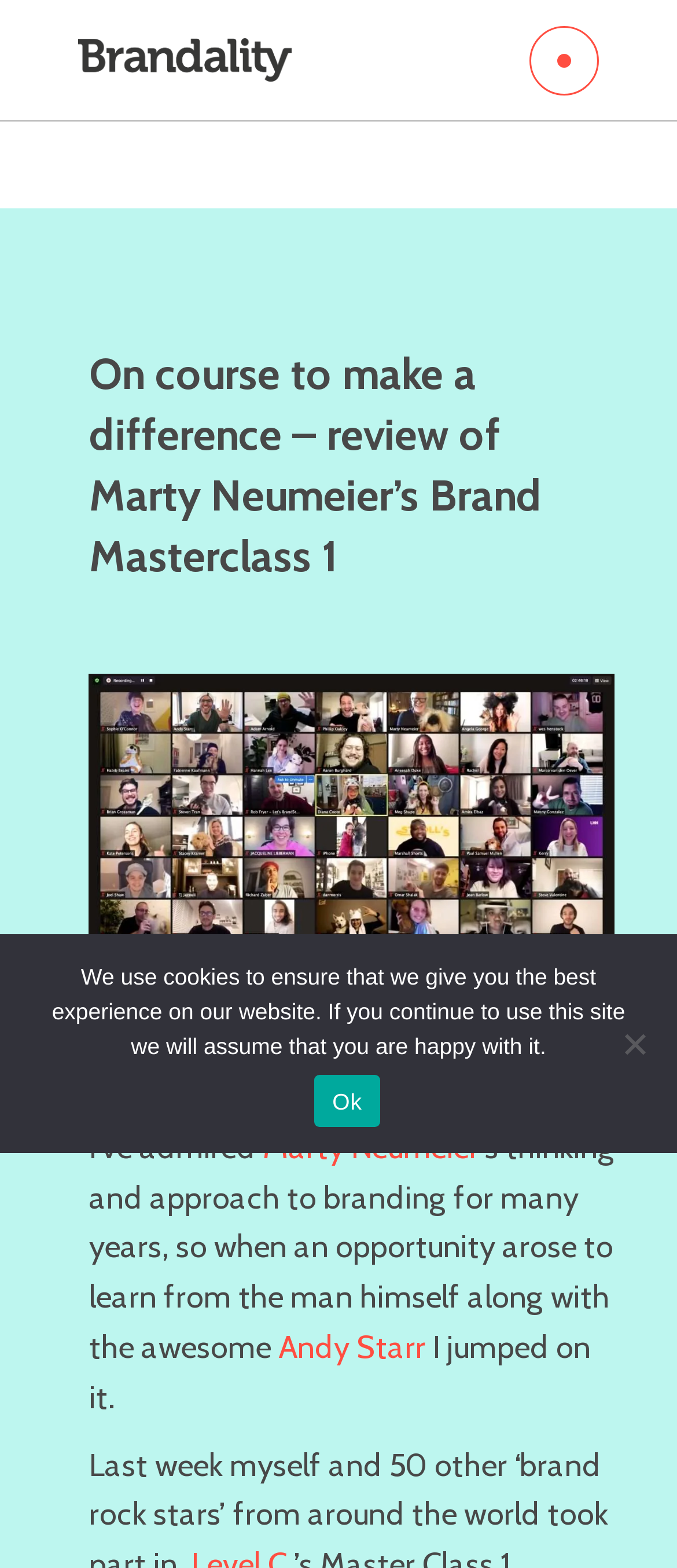Identify the bounding box for the UI element described as: "Ok". The coordinates should be four float numbers between 0 and 1, i.e., [left, top, right, bottom].

[0.465, 0.685, 0.56, 0.719]